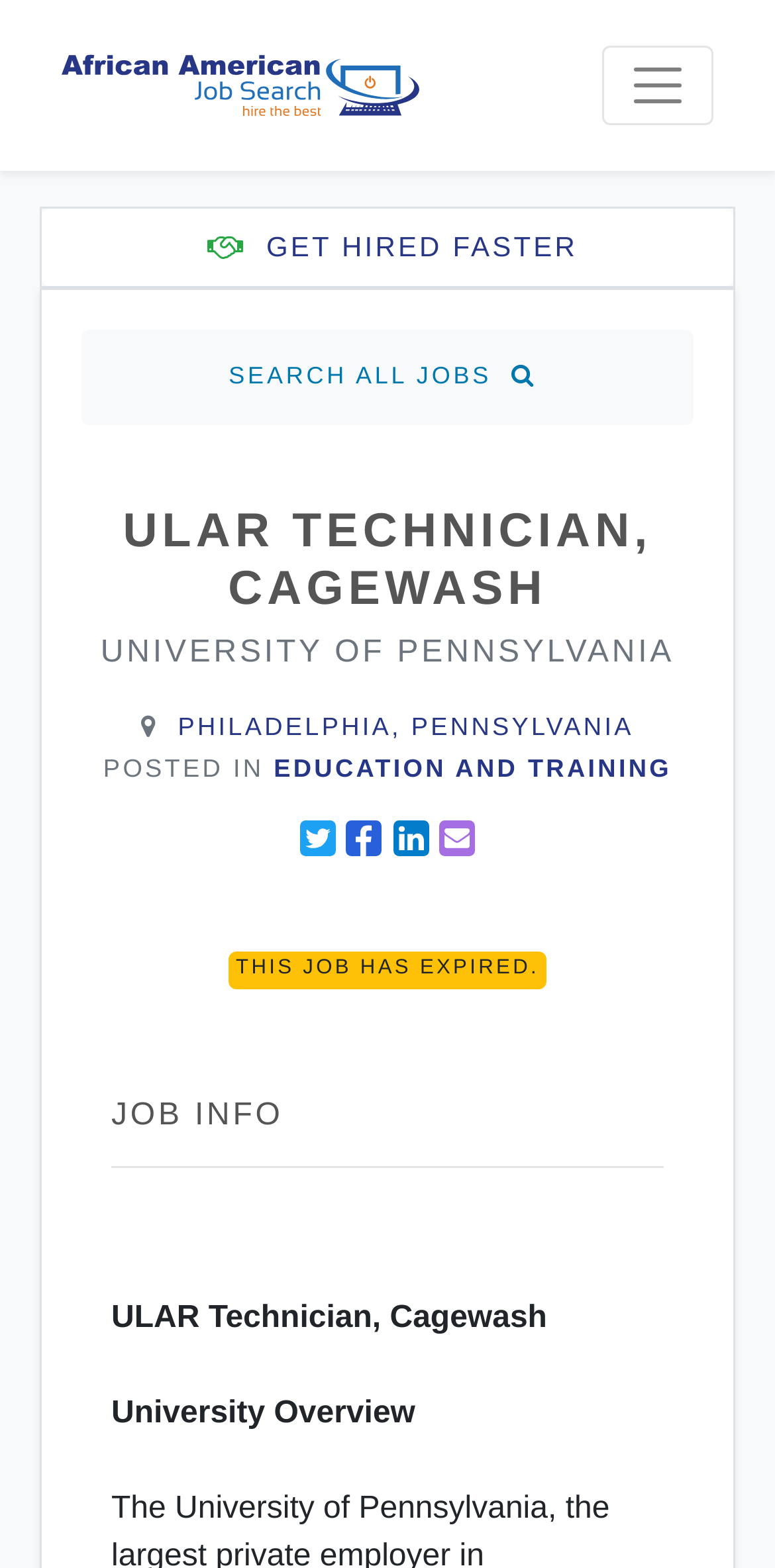Using the information in the image, give a detailed answer to the following question: What type of job is this?

I found the job type by looking at the link element that says 'EDUCATION AND TRAINING' which is likely to be the category of the job.